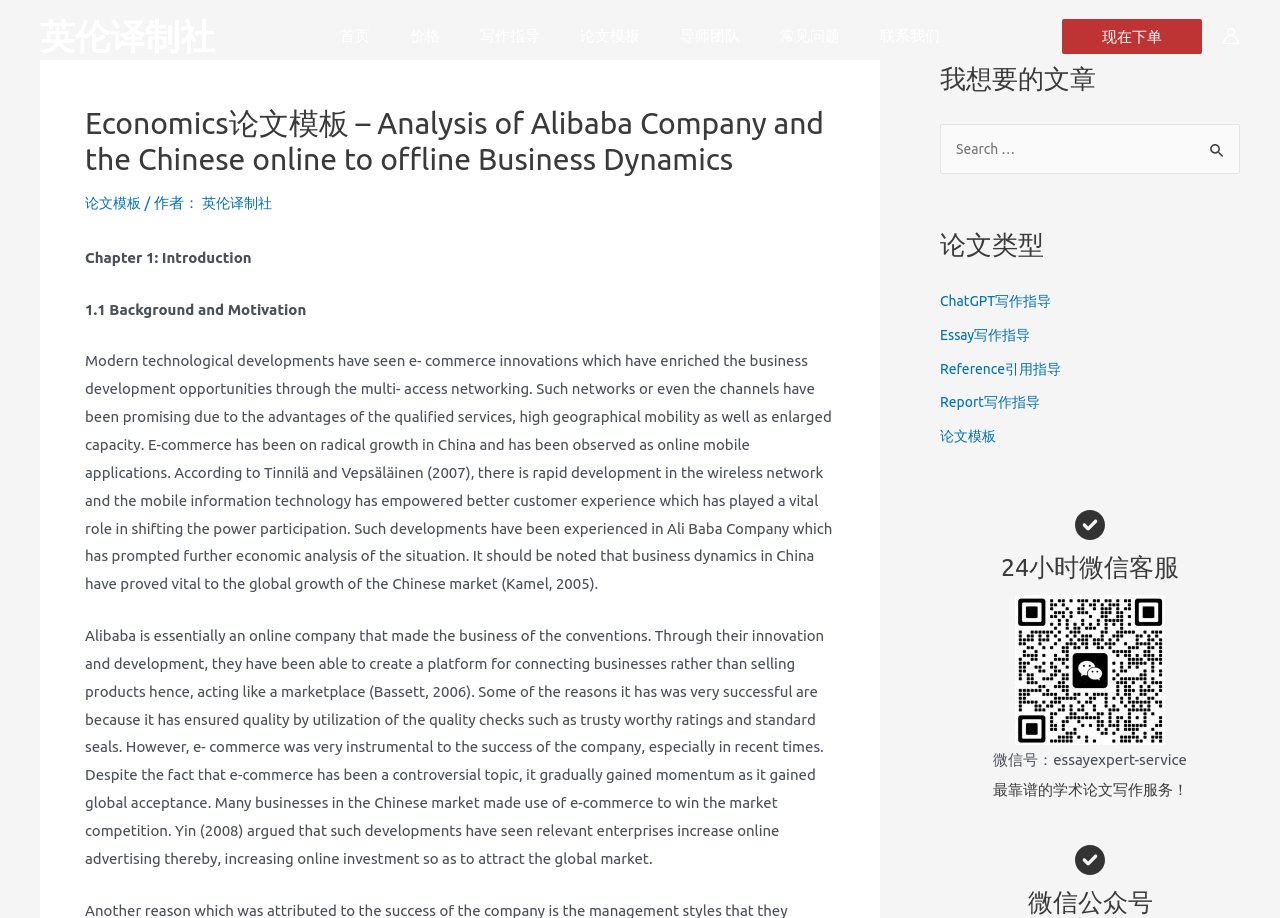Determine the bounding box coordinates of the clickable element necessary to fulfill the instruction: "Go to the '首页' page". Provide the coordinates as four float numbers within the 0 to 1 range, i.e., [left, top, right, bottom].

[0.277, 0.023, 0.324, 0.056]